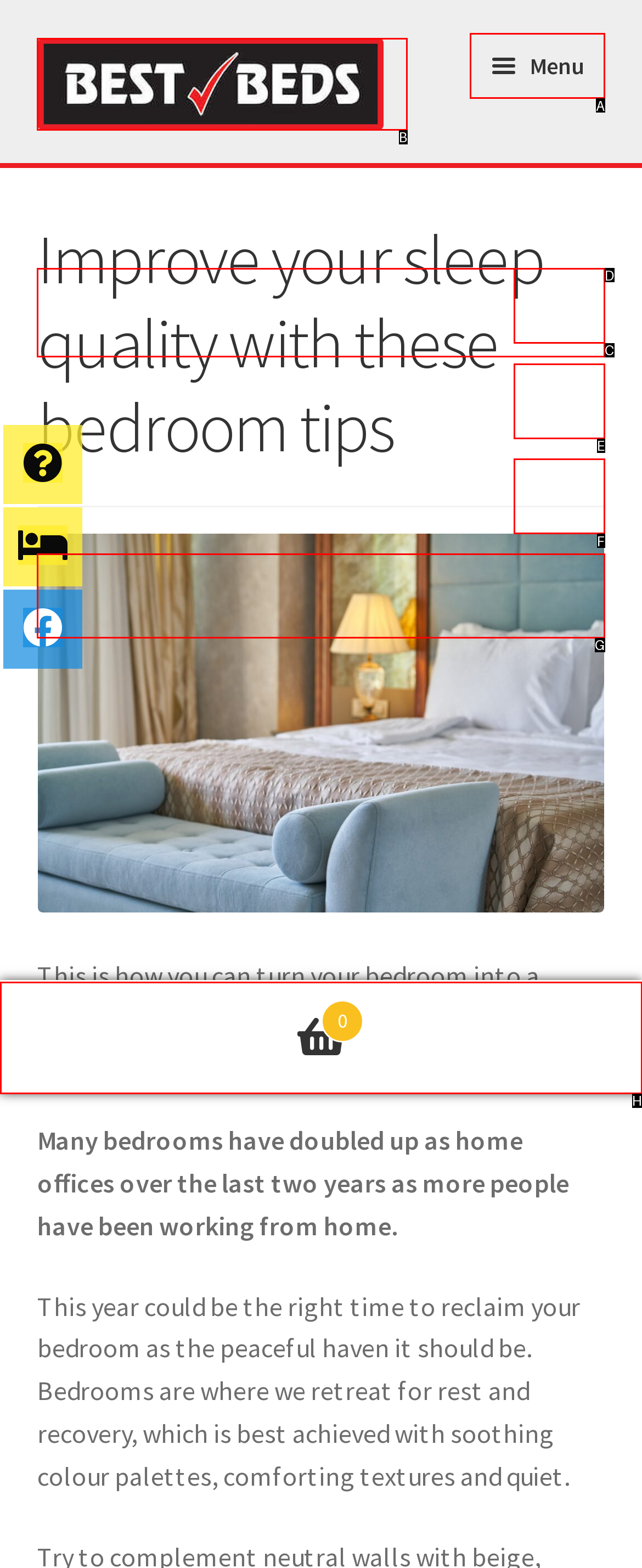Which HTML element should be clicked to fulfill the following task: Click on the 'Contact us' link?
Reply with the letter of the appropriate option from the choices given.

G